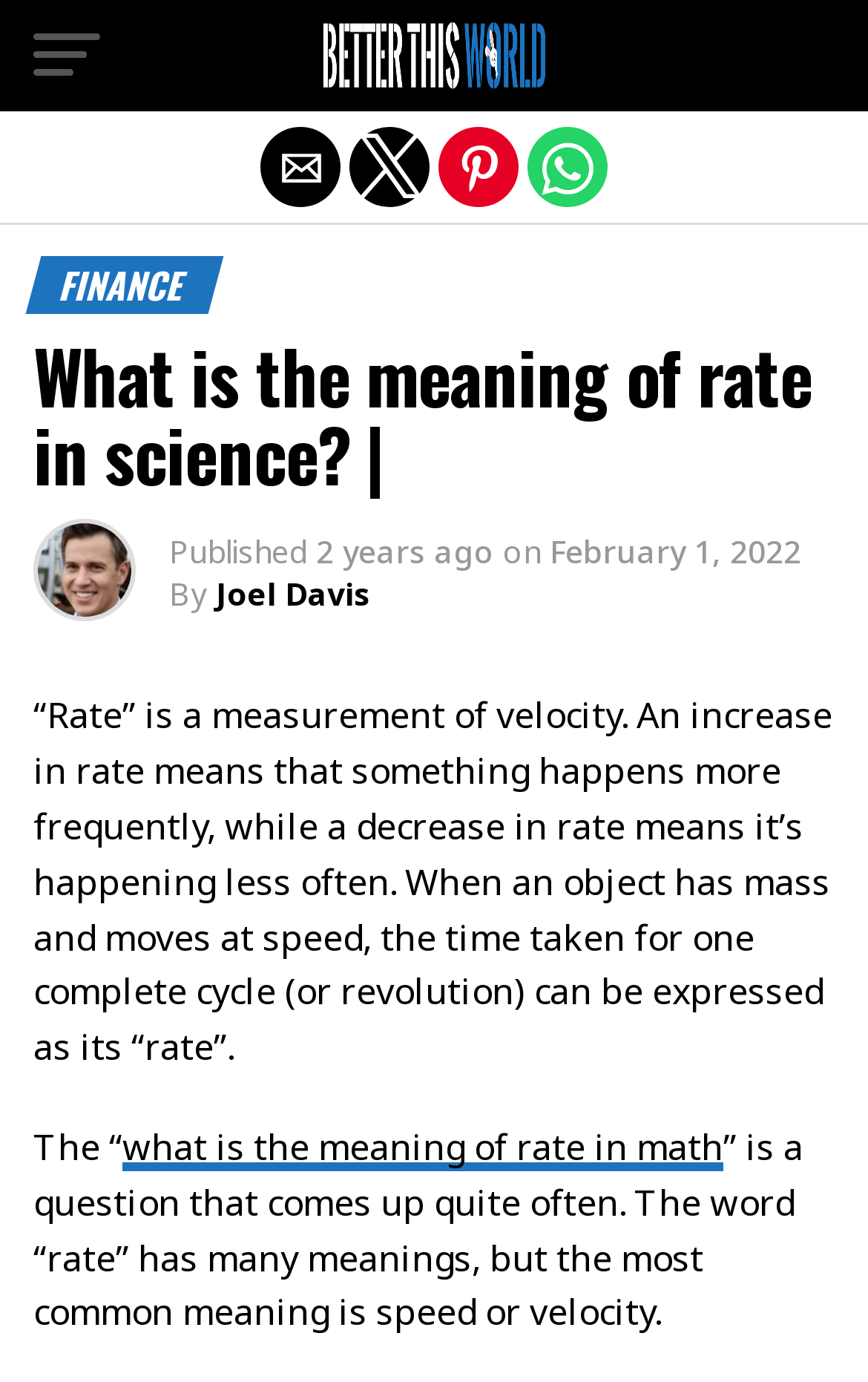What is the relationship between rate and speed?
From the image, respond using a single word or phrase.

Rate is speed or velocity